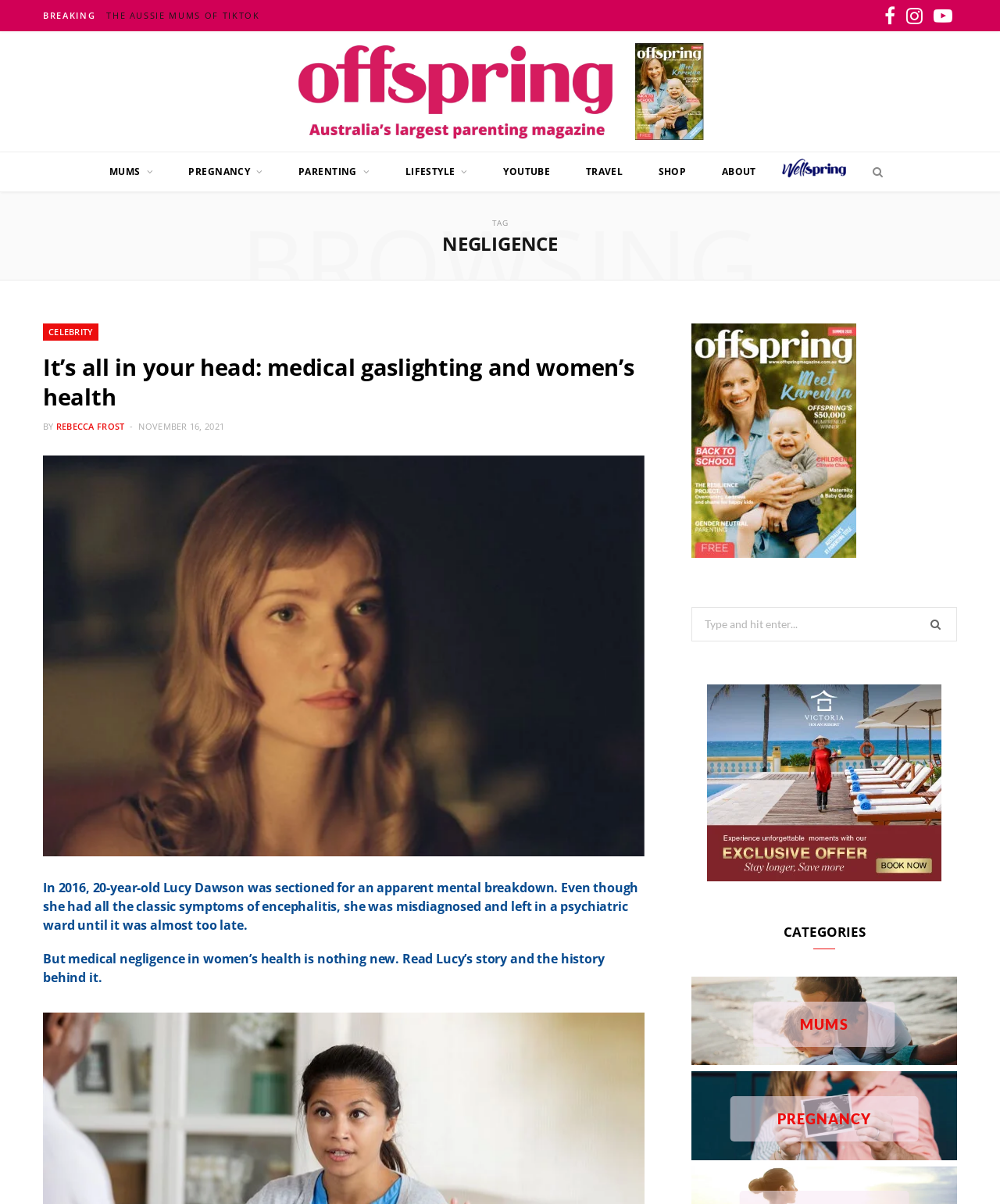Can you find the bounding box coordinates for the UI element given this description: "Instagram"? Provide the coordinates as four float numbers between 0 and 1: [left, top, right, bottom].

[0.902, 0.0, 0.927, 0.026]